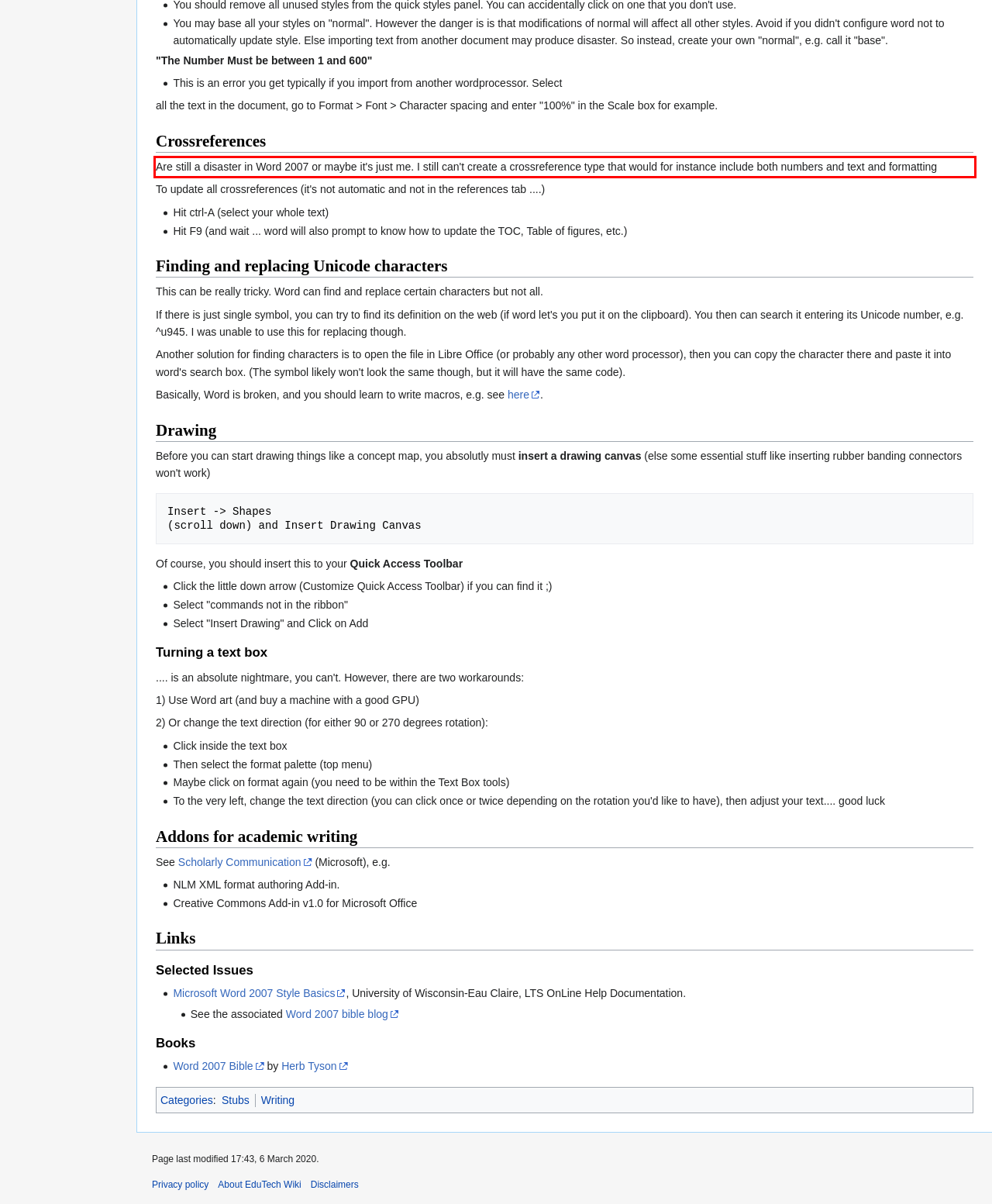Inspect the webpage screenshot that has a red bounding box and use OCR technology to read and display the text inside the red bounding box.

Are still a disaster in Word 2007 or maybe it's just me. I still can't create a crossreference type that would for instance include both numbers and text and formatting